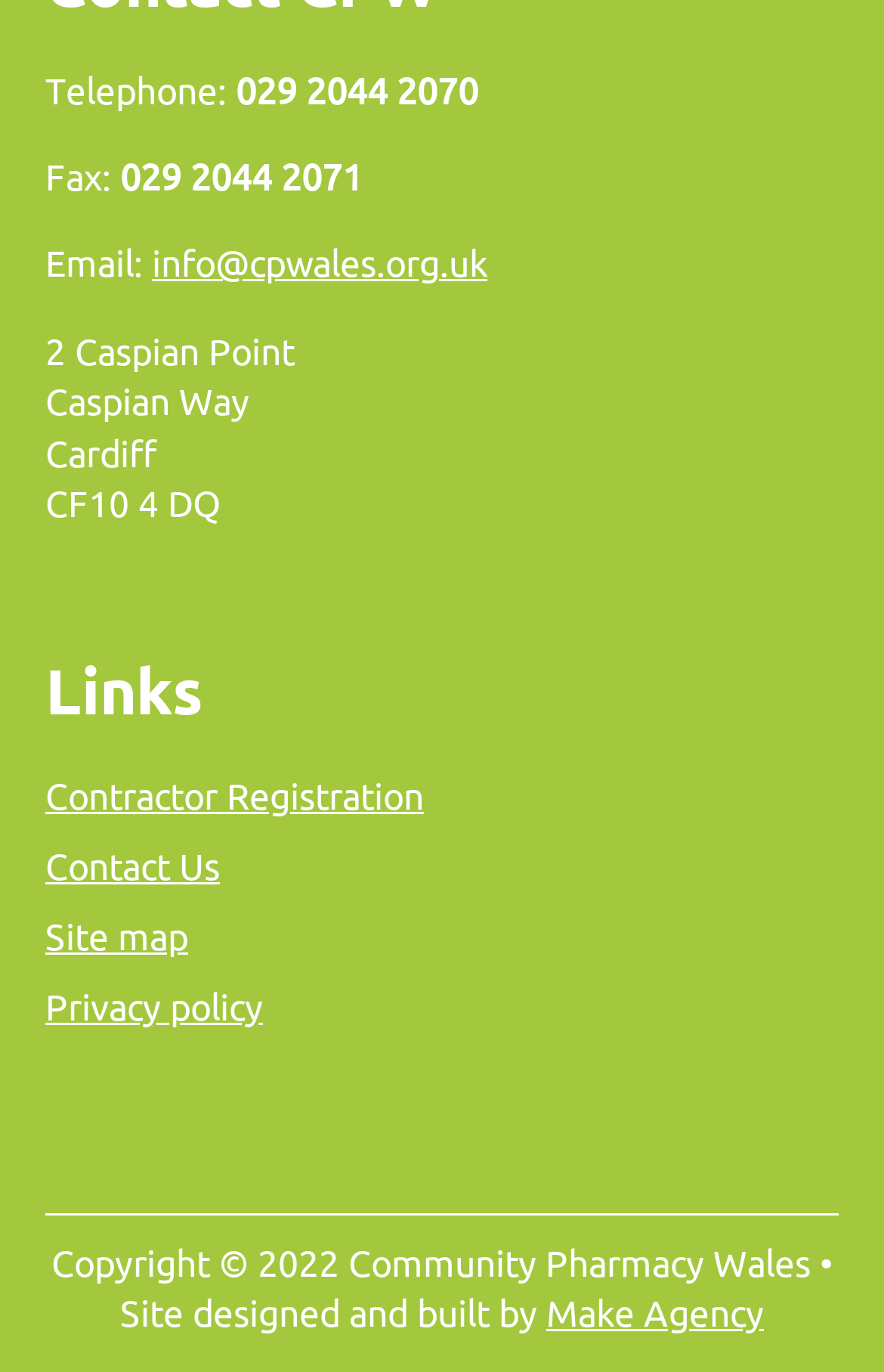What is the phone number of Community Pharmacy Wales? Please answer the question using a single word or phrase based on the image.

029 2044 2070